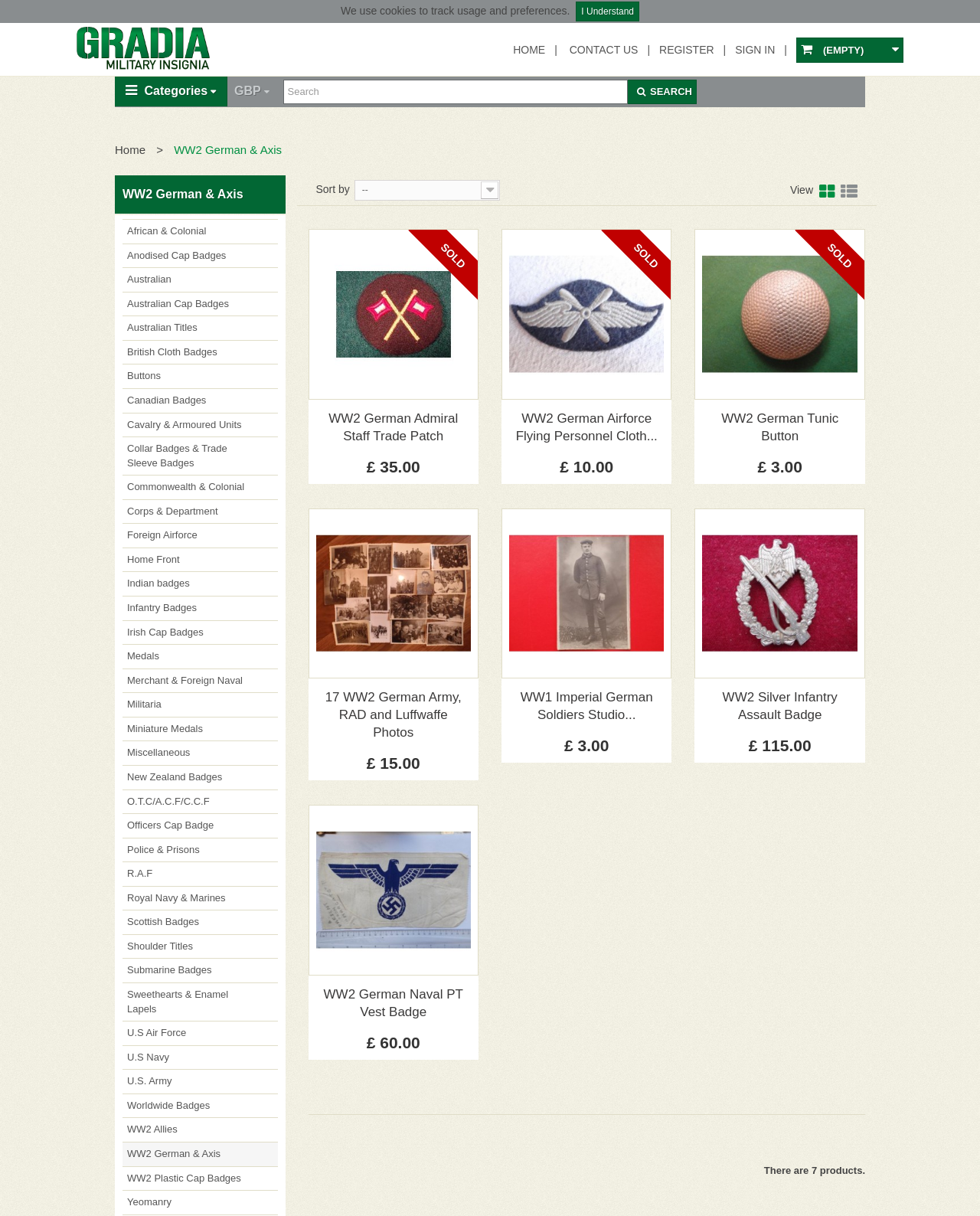Please identify the bounding box coordinates of the element's region that I should click in order to complete the following instruction: "View WW2 German Admiral Staff Trade Patch". The bounding box coordinates consist of four float numbers between 0 and 1, i.e., [left, top, right, bottom].

[0.322, 0.195, 0.48, 0.322]